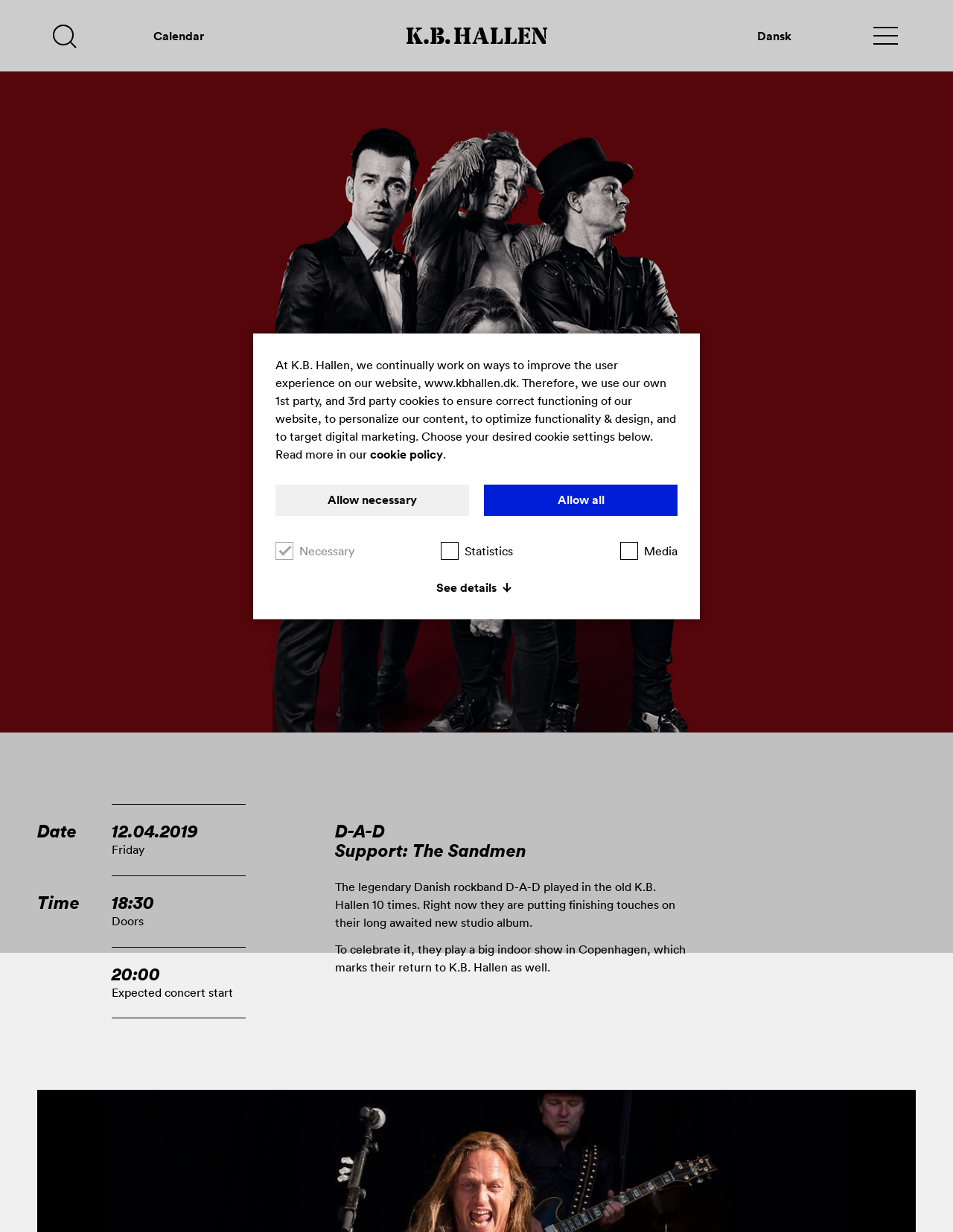Utilize the information from the image to answer the question in detail:
What is the name of the band playing the concert?

I found the answer by looking at the heading that says 'D-A-D' in the section that describes the concert event.